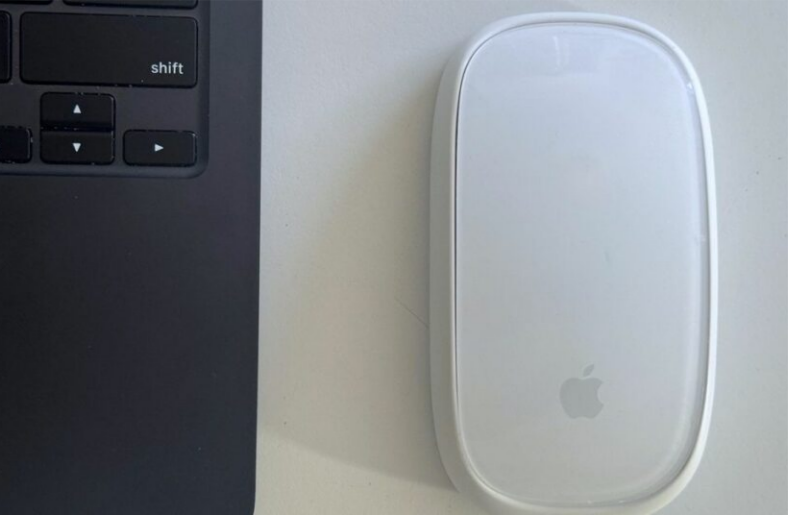Is the keyboard fully visible?
Can you provide a detailed and comprehensive answer to the question?

The caption states that the mouse is positioned next to a portion of a keyboard that is partially visible, implying that the entire keyboard is not visible in the image.